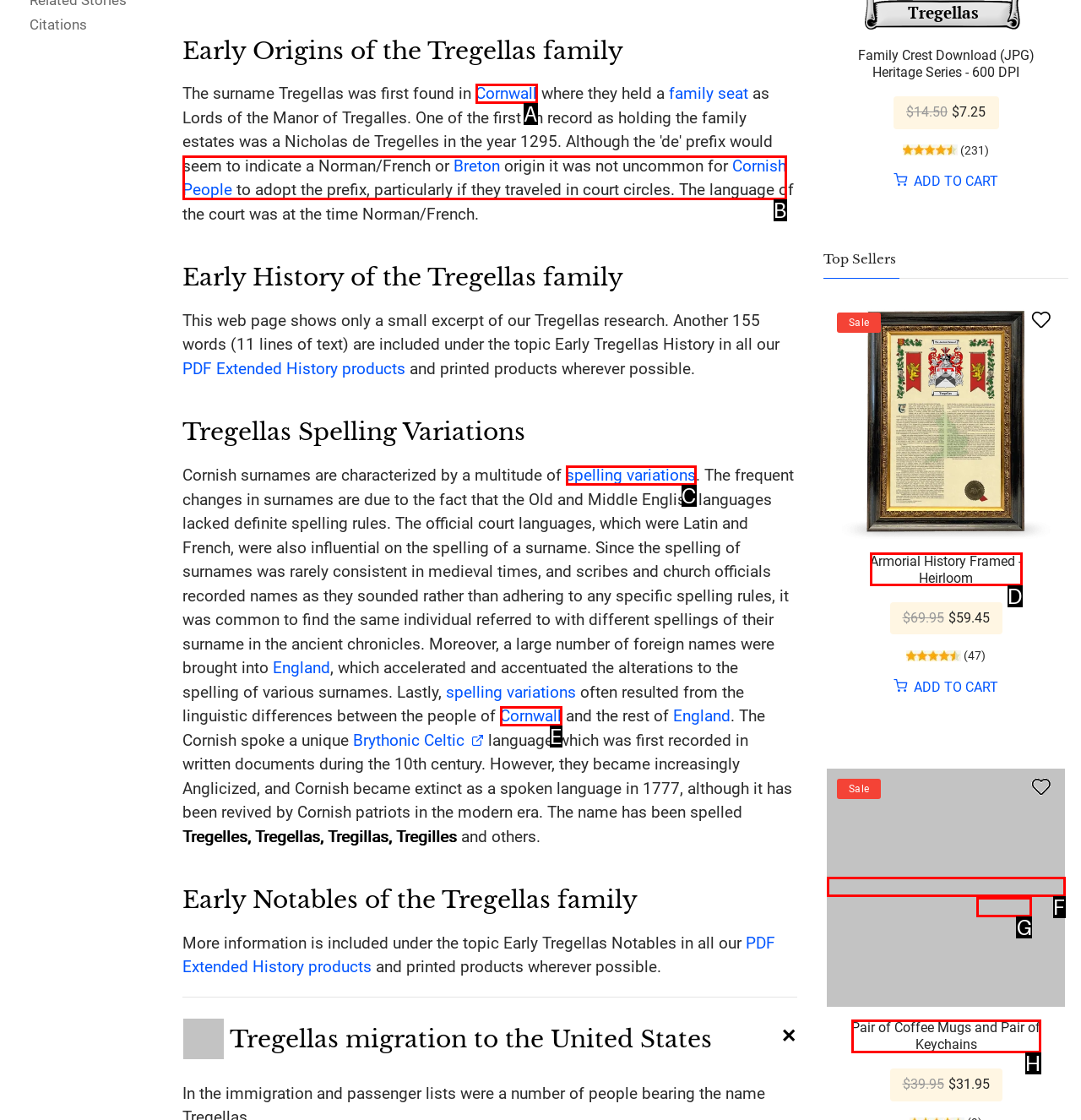Identify the HTML element that corresponds to the following description: Cornwall. Provide the letter of the correct option from the presented choices.

E